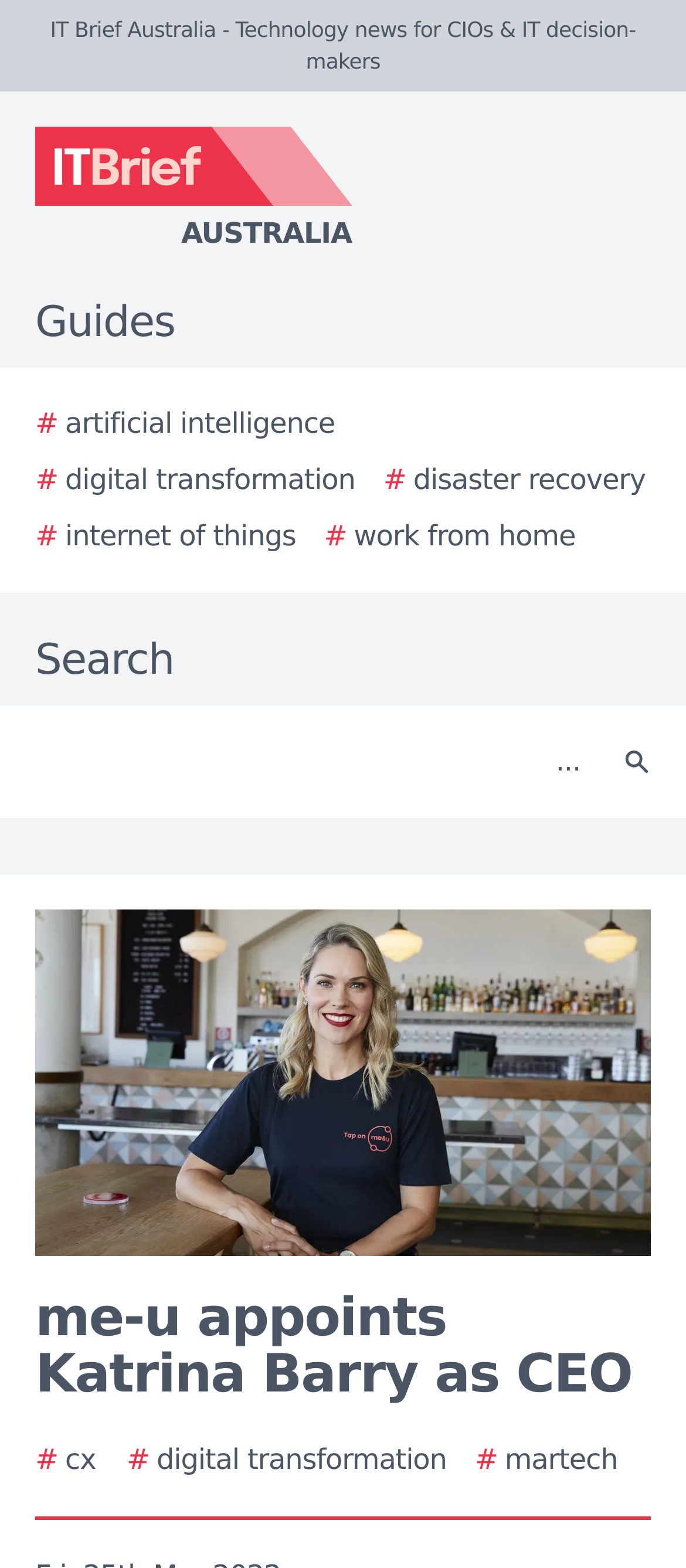From the given element description: "# digital transformation", find the bounding box for the UI element. Provide the coordinates as four float numbers between 0 and 1, in the order [left, top, right, bottom].

[0.051, 0.293, 0.518, 0.32]